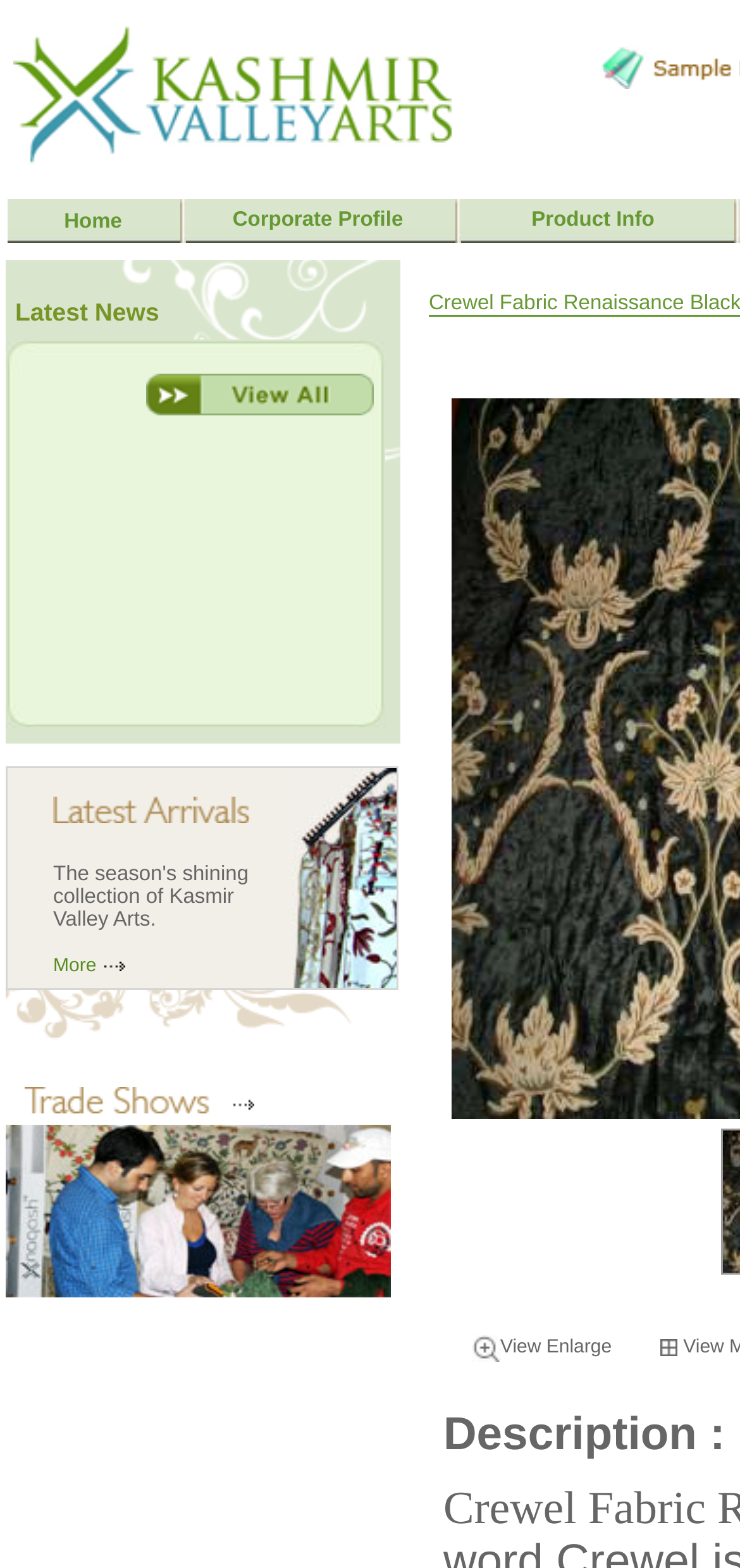Indicate the bounding box coordinates of the clickable region to achieve the following instruction: "View Corporate Profile."

[0.25, 0.128, 0.609, 0.154]